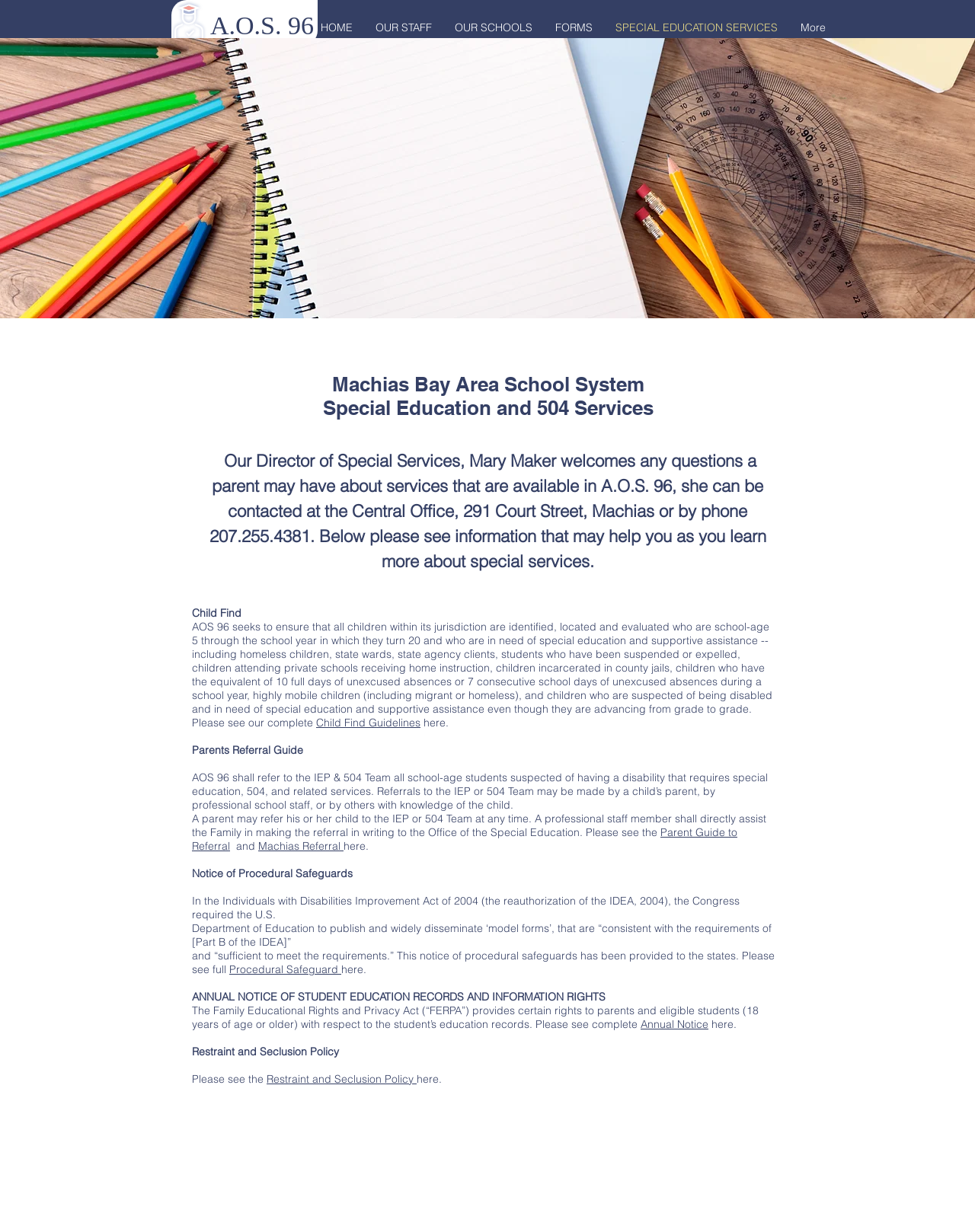Show the bounding box coordinates of the element that should be clicked to complete the task: "Click the Parent Guide to Referral link".

[0.197, 0.67, 0.756, 0.692]